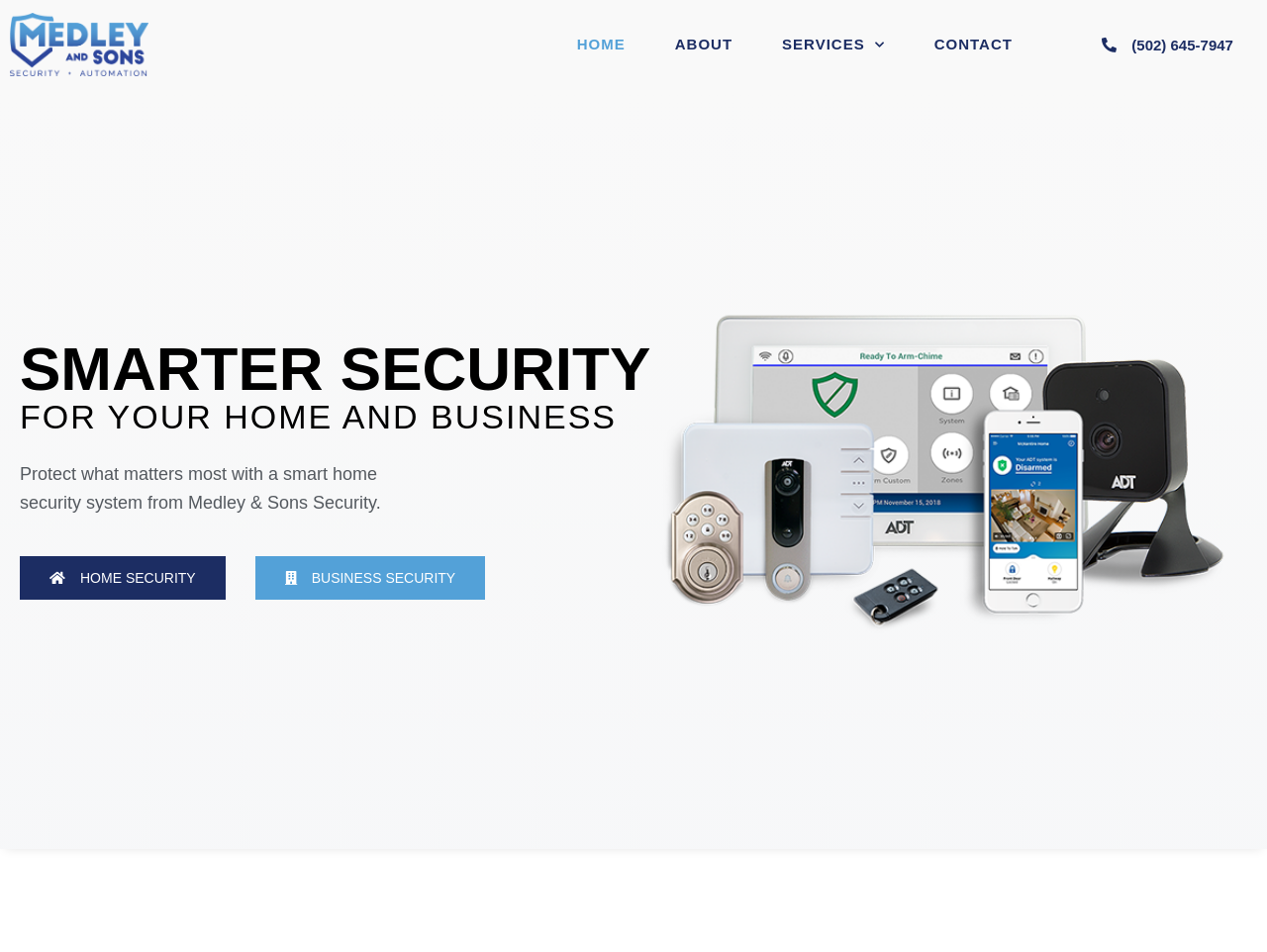What is shown in the image?
Kindly answer the question with as much detail as you can.

The image is obtained from the image element with the description 'Smart Home Security System' at the bottom of the webpage, which shows a smart home security system.